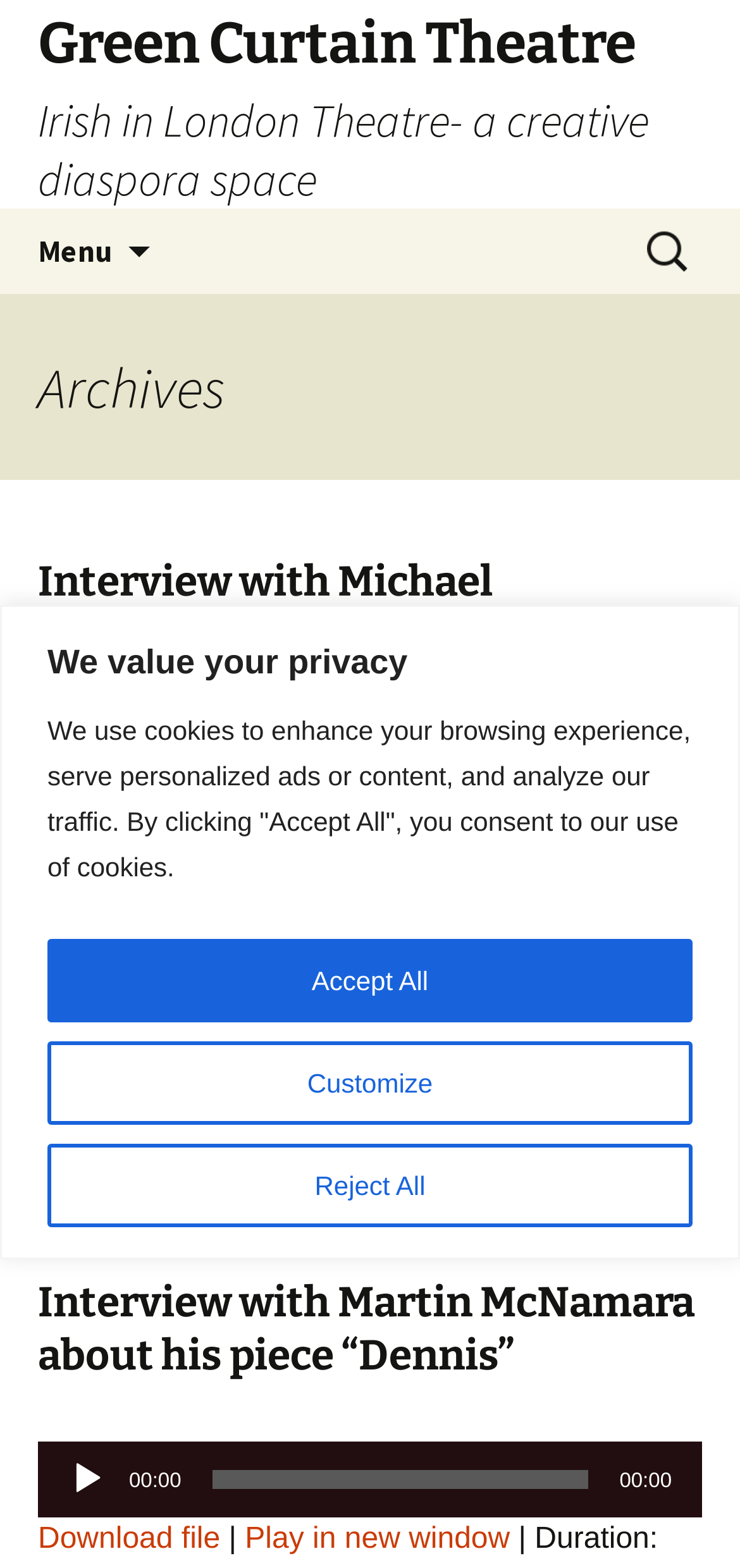Please identify the webpage's heading and generate its text content.

Green Curtain Theatre